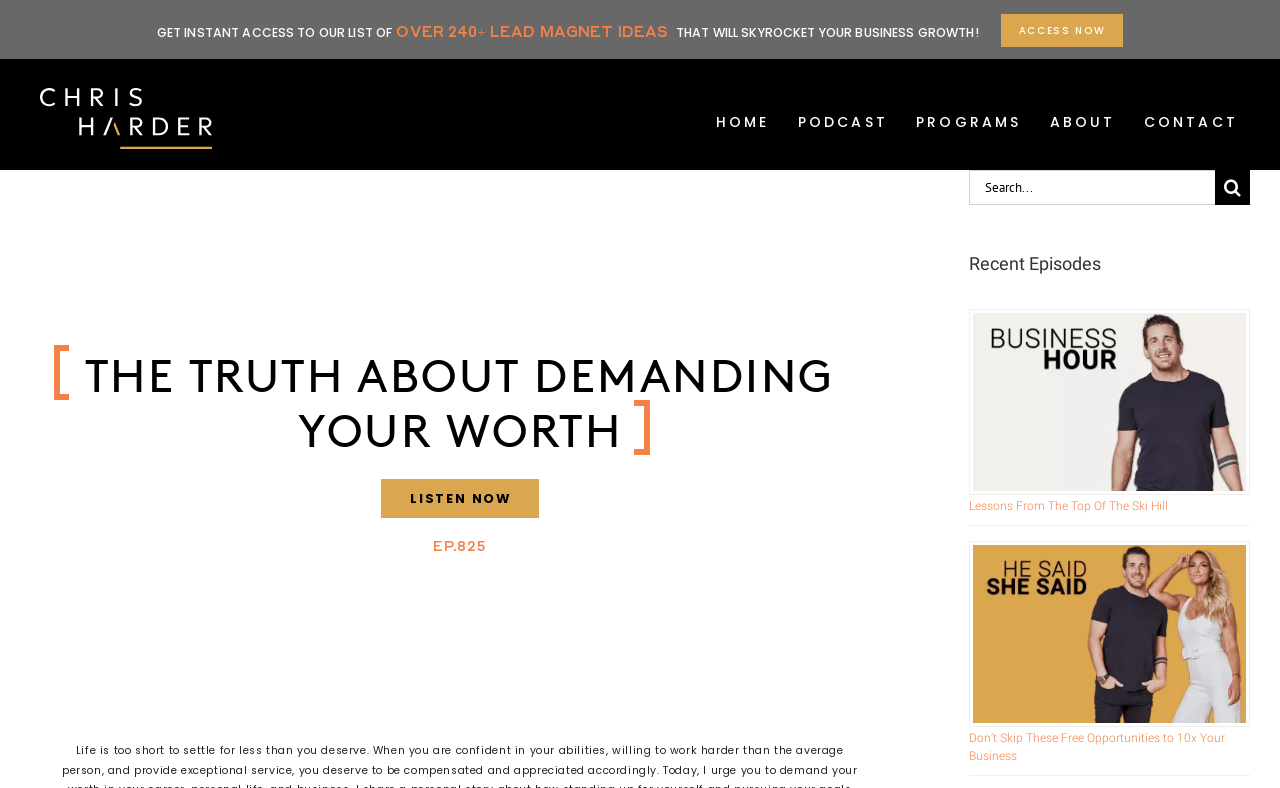What is the call-to-action text on the button in the search bar?
From the image, provide a succinct answer in one word or a short phrase.

Search